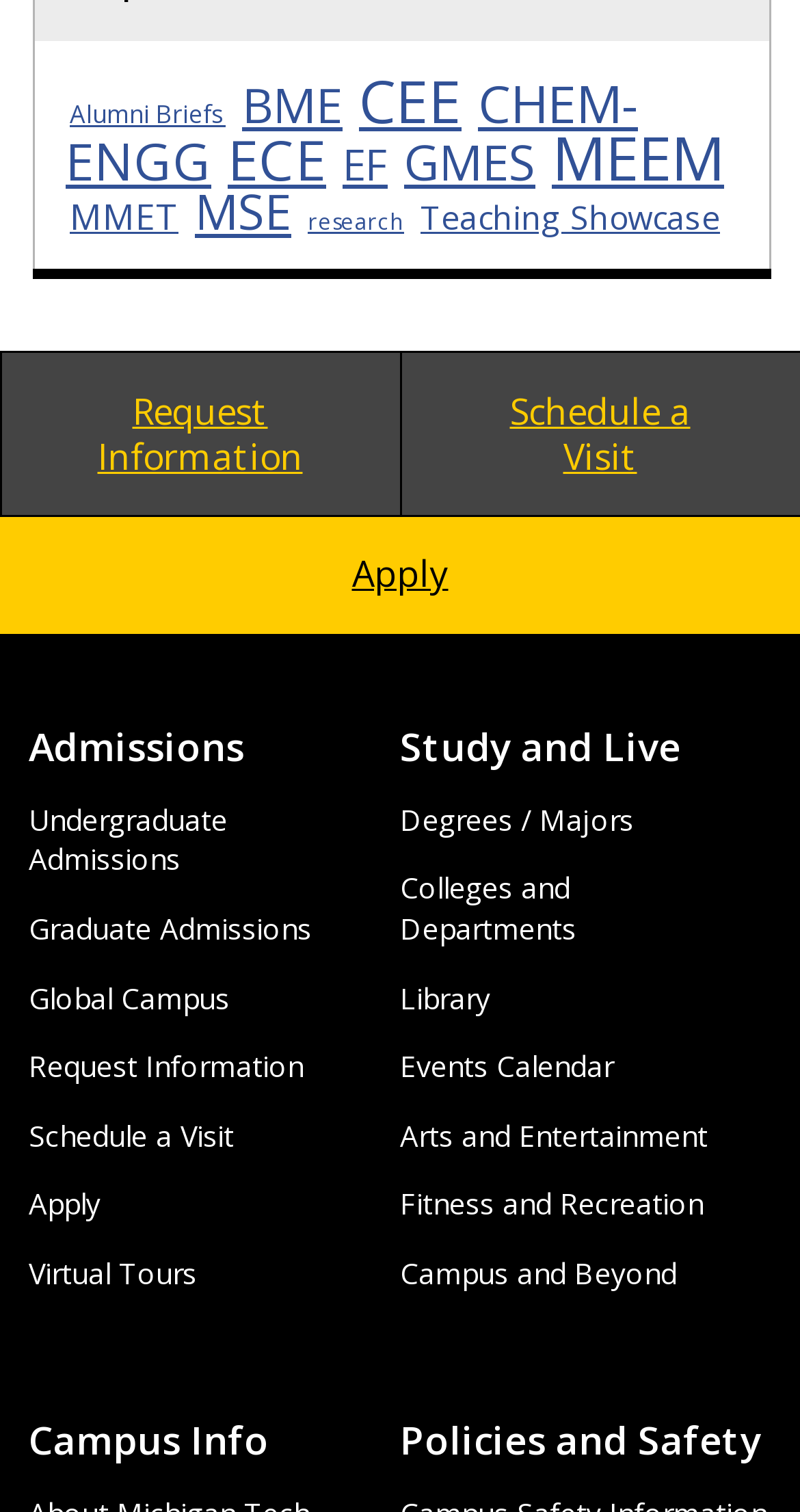With reference to the screenshot, provide a detailed response to the question below:
How many items are in the 'MEEM' category?

The link 'MEEM (247 items)' is listed under the root element, indicating that the 'MEEM' category has 247 items.